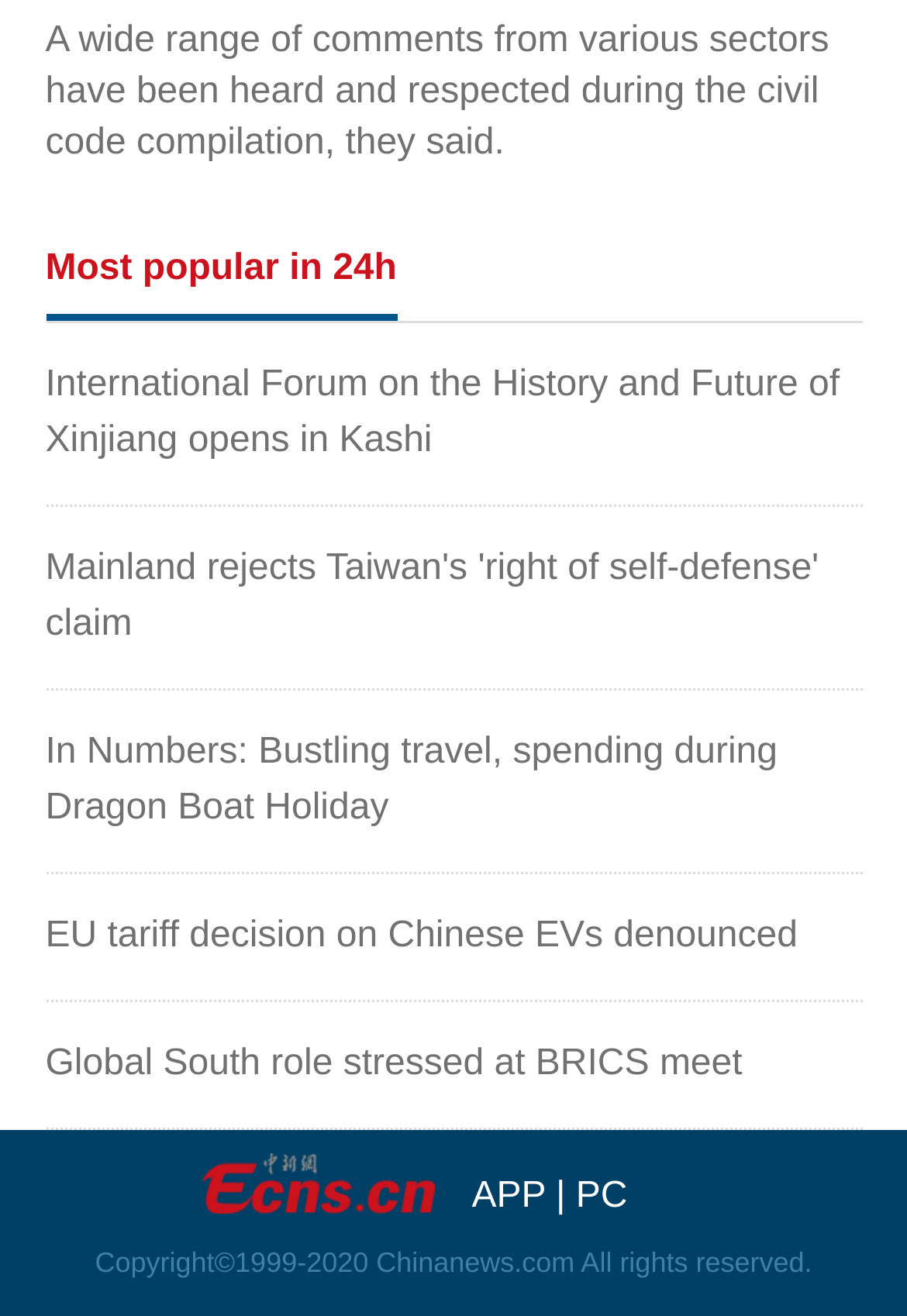Give a concise answer using only one word or phrase for this question:
What is the topic of the first news link?

International Forum on the History and Future of Xinjiang